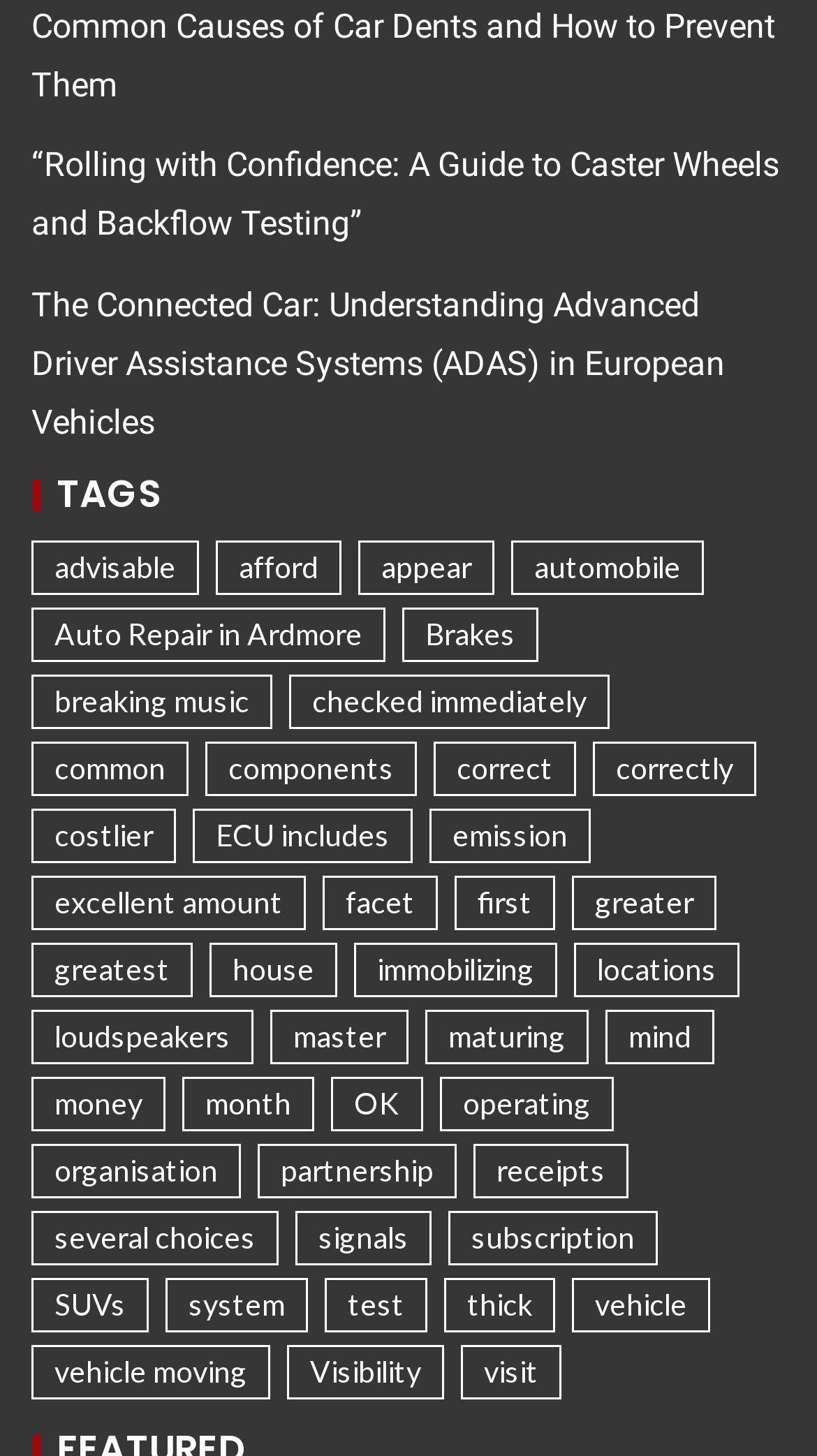Show the bounding box coordinates for the HTML element as described: "month".

[0.223, 0.74, 0.385, 0.777]